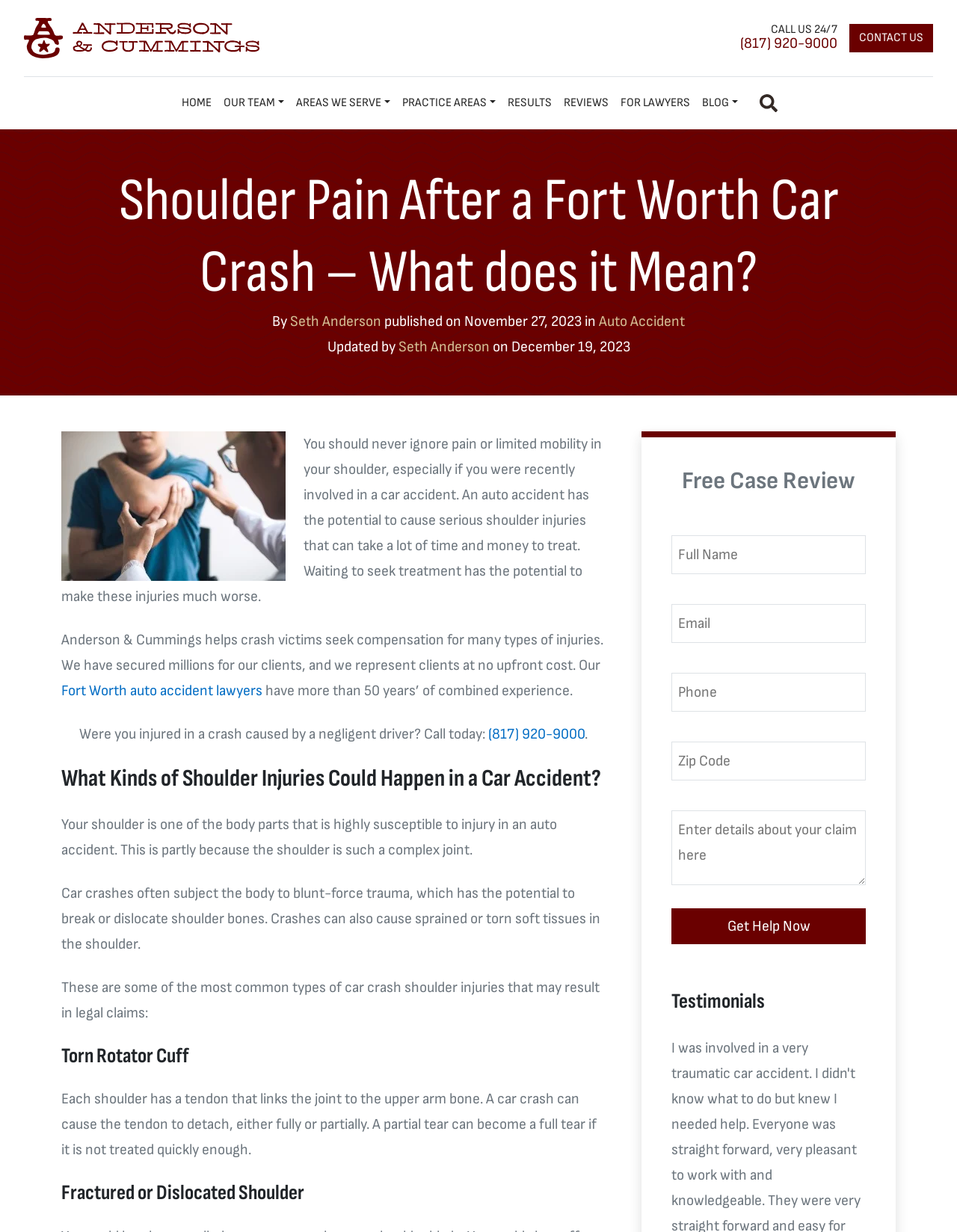Please identify the bounding box coordinates of the element on the webpage that should be clicked to follow this instruction: "Fill in the 'Free Case Review' form". The bounding box coordinates should be given as four float numbers between 0 and 1, formatted as [left, top, right, bottom].

[0.702, 0.434, 0.905, 0.466]